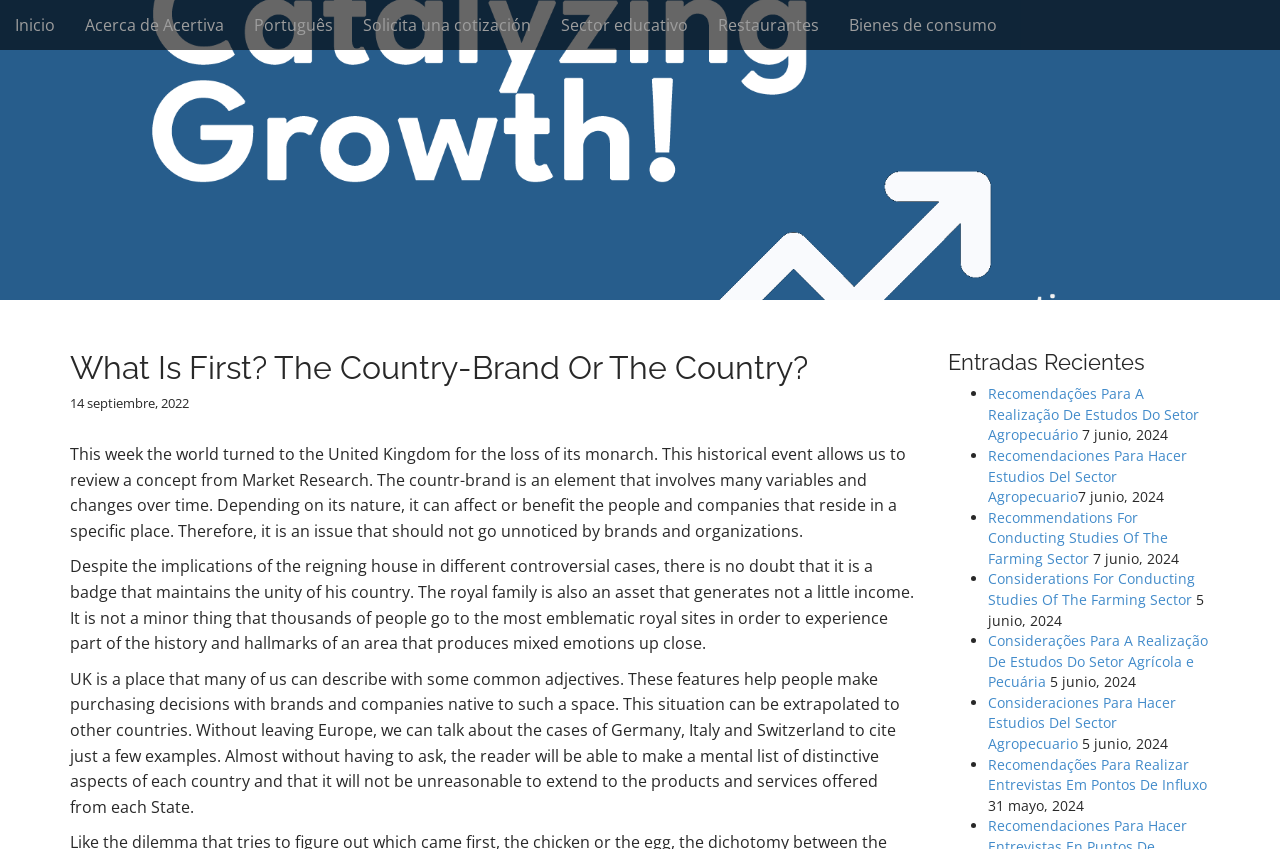What is the topic of the article?
Using the screenshot, give a one-word or short phrase answer.

Country-Brand